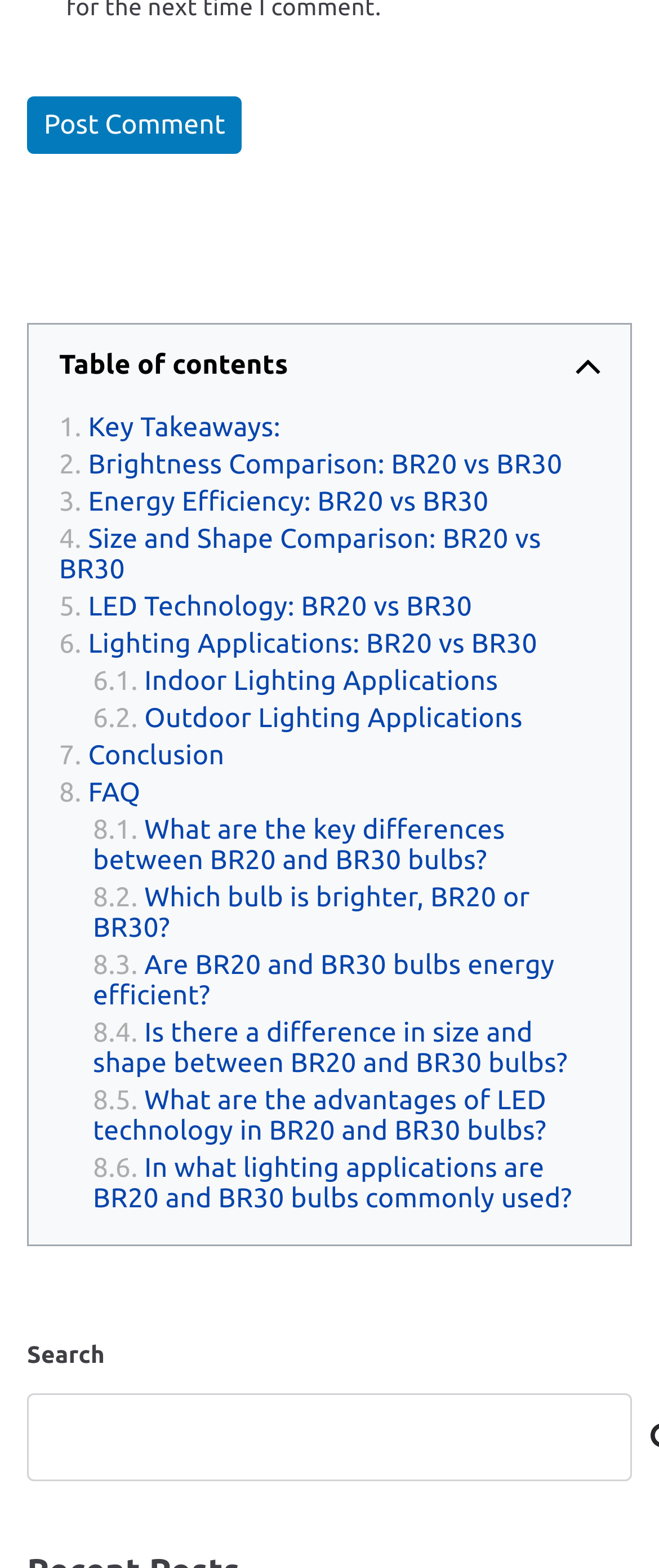Reply to the question below using a single word or brief phrase:
What is the purpose of the button at the top?

Post Comment